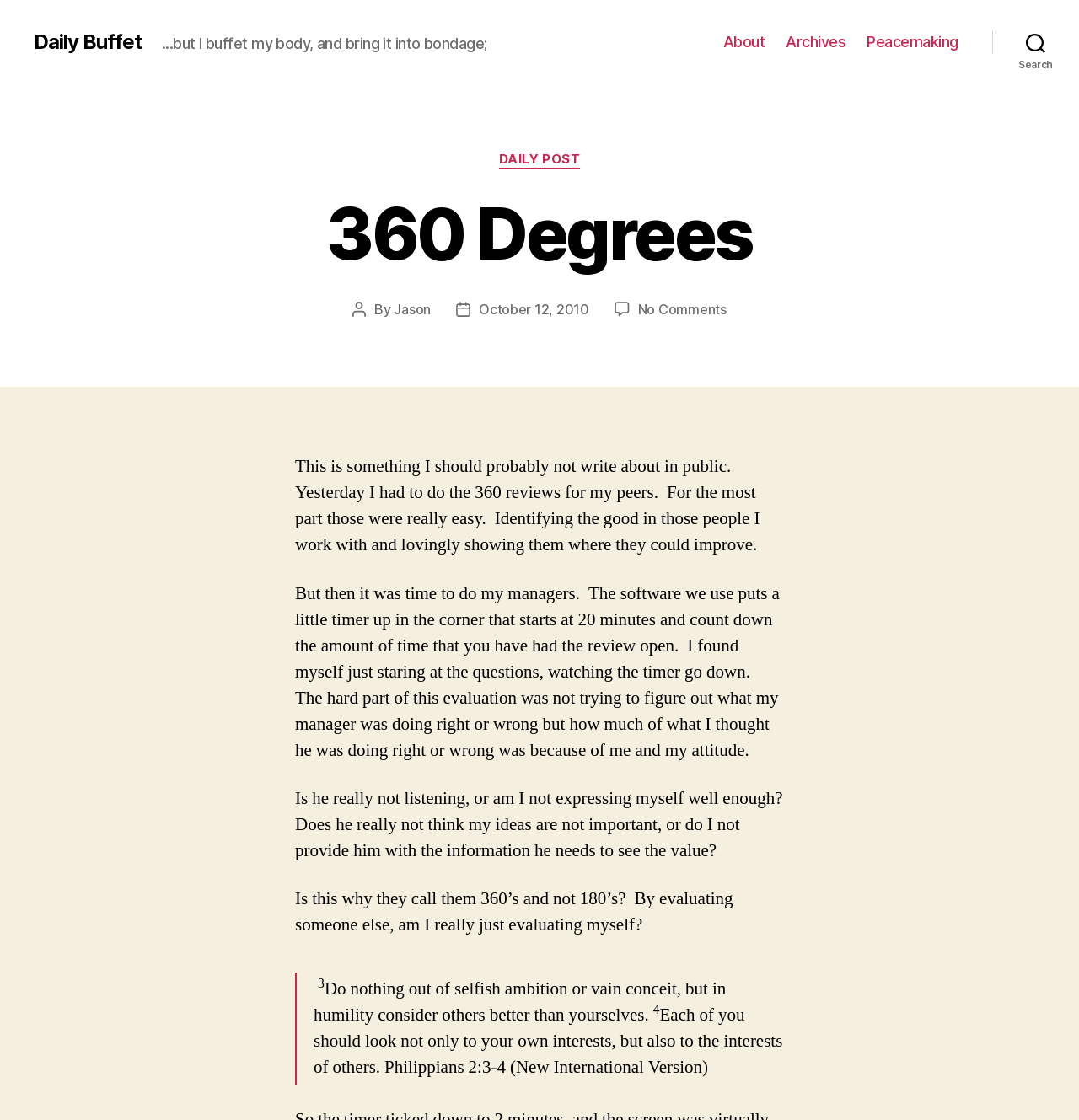Please find the bounding box coordinates of the element that must be clicked to perform the given instruction: "Click on the 'DAILY POST' link". The coordinates should be four float numbers from 0 to 1, i.e., [left, top, right, bottom].

[0.462, 0.135, 0.538, 0.15]